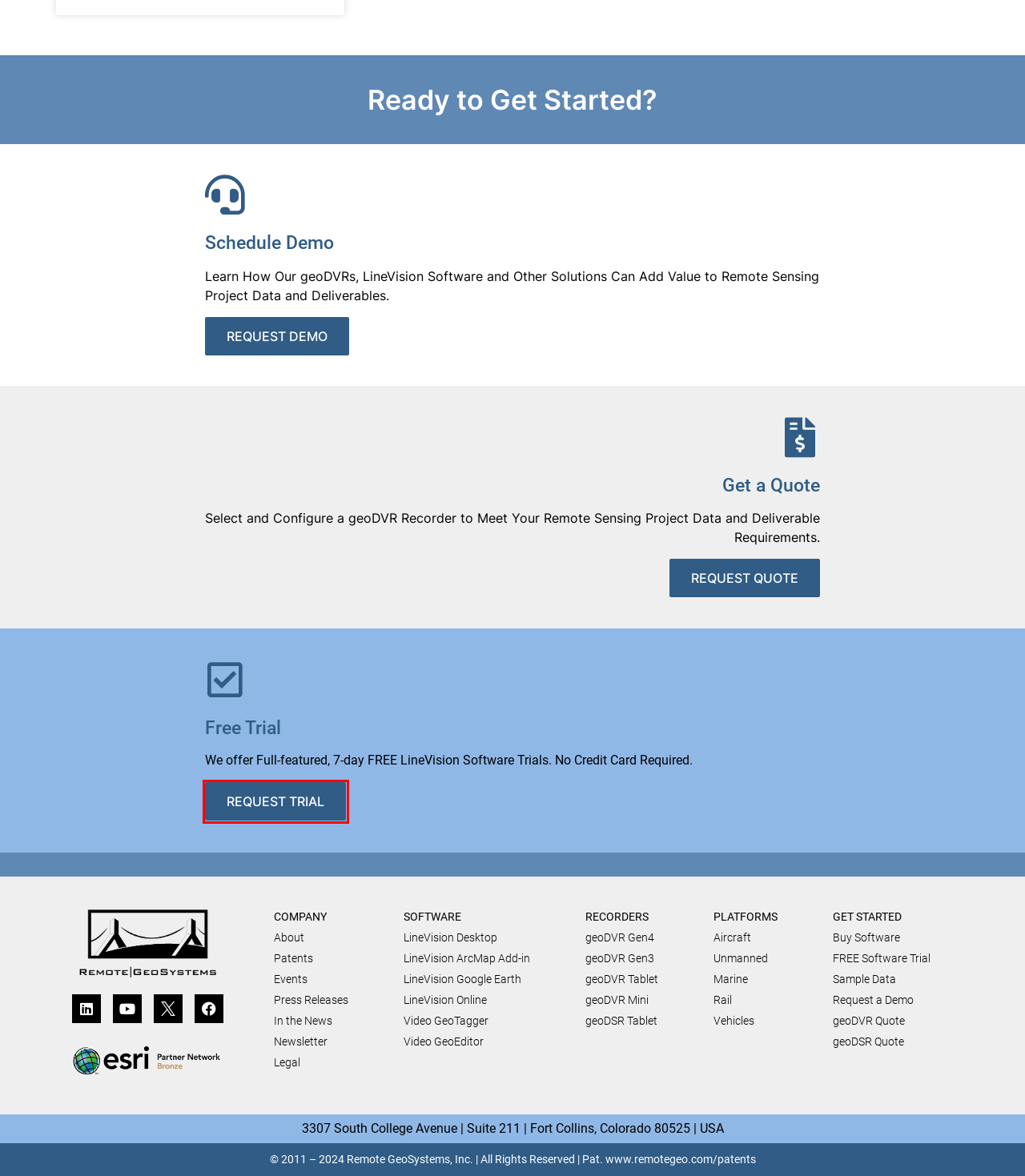You are given a screenshot of a webpage with a red bounding box around an element. Choose the most fitting webpage description for the page that appears after clicking the element within the red bounding box. Here are the candidates:
A. Vehicle Mapping Solutions | Remote GeoSystems
B. Request Free Software Trial | Remote GeoSystems
C. Request geoDVR Quote | Remote GeoSystems
D. About Us | Remote GeoSystems
E. LineVision Online | Remote GeoSystems
F. Video GeoEditor – Edit geotagged videos using maps and GPS tracks
G. Marine Geospatial Video Systems | Remote GeoSystems
H. Request Demonstration | Remote GeoSystems

B